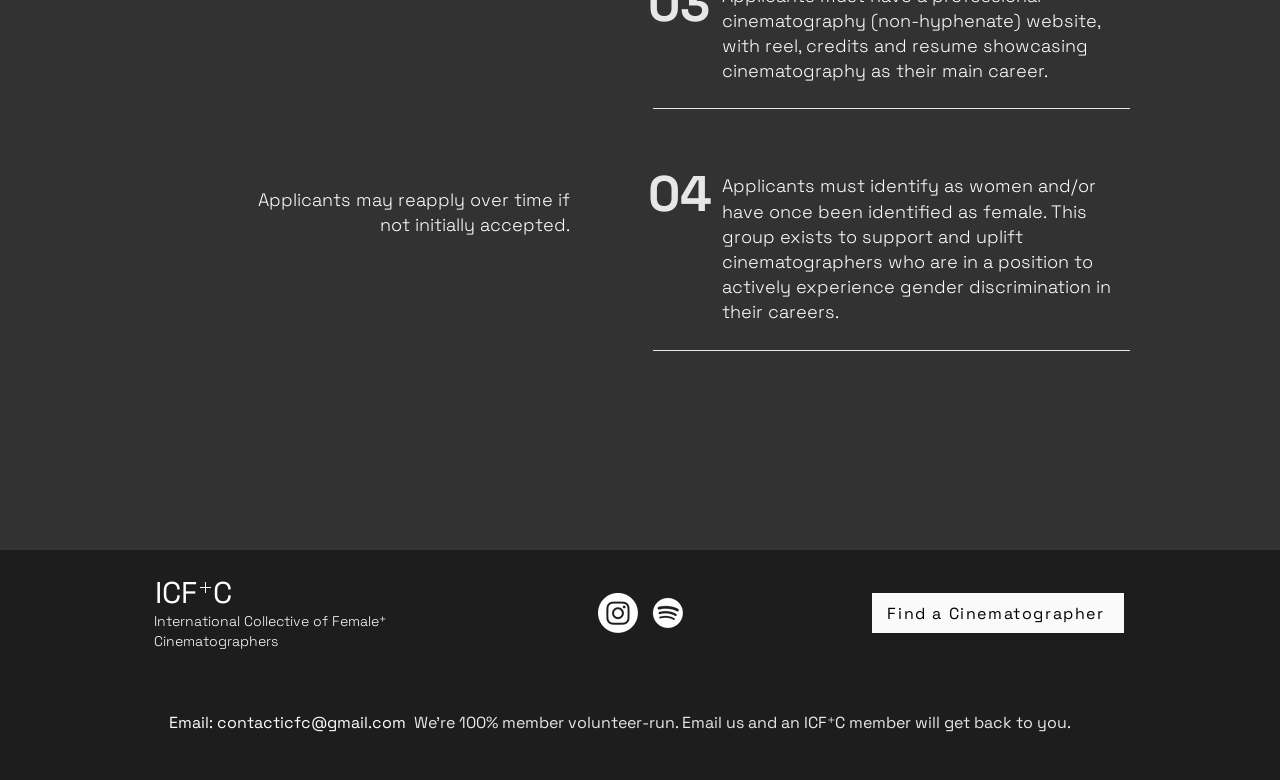What is the purpose of this group?
Based on the visual information, provide a detailed and comprehensive answer.

Based on the text 'Applicants must identify as women and/or have once been identified as female. This group exists to support and uplift cinematographers who are in a position to actively experience gender discrimination in their careers.', it can be inferred that the purpose of this group is to support women cinematographers.